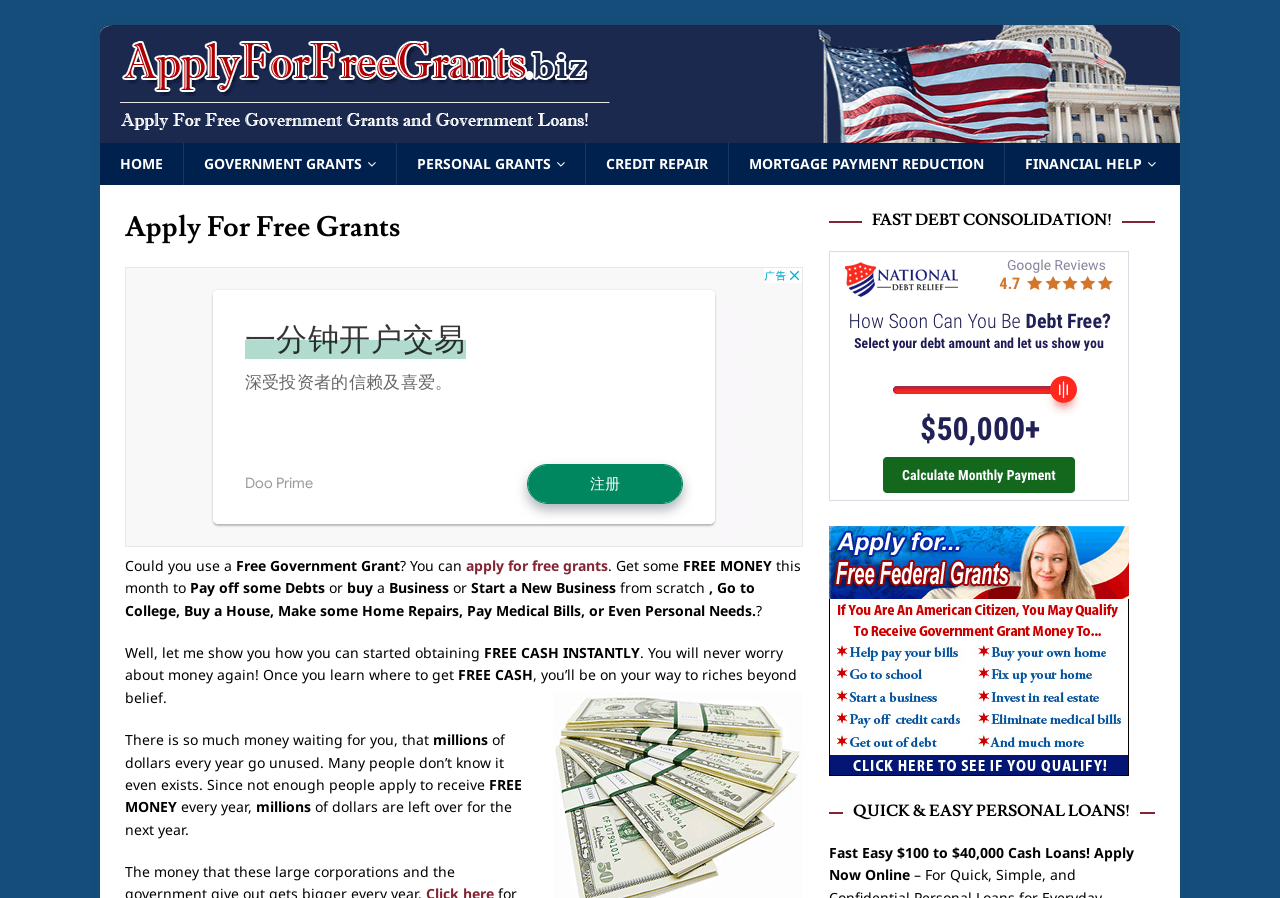Determine the main heading of the webpage and generate its text.

Apply For Free Grants